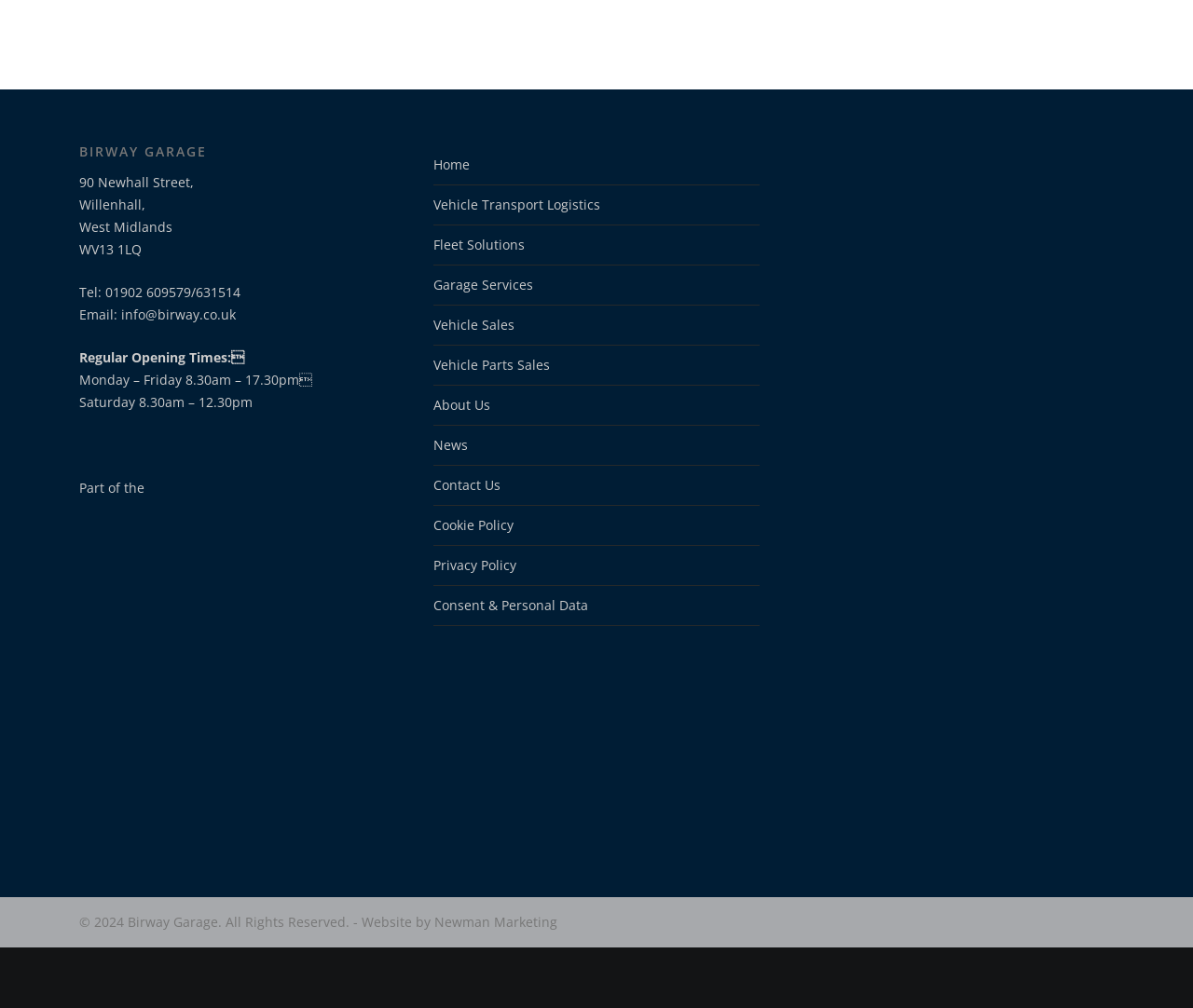Carefully examine the image and provide an in-depth answer to the question: What are the regular opening times of the garage?

The regular opening times of the garage can be found in the StaticText elements with the text 'Regular Opening Times:' and the subsequent text elements describing the opening times.